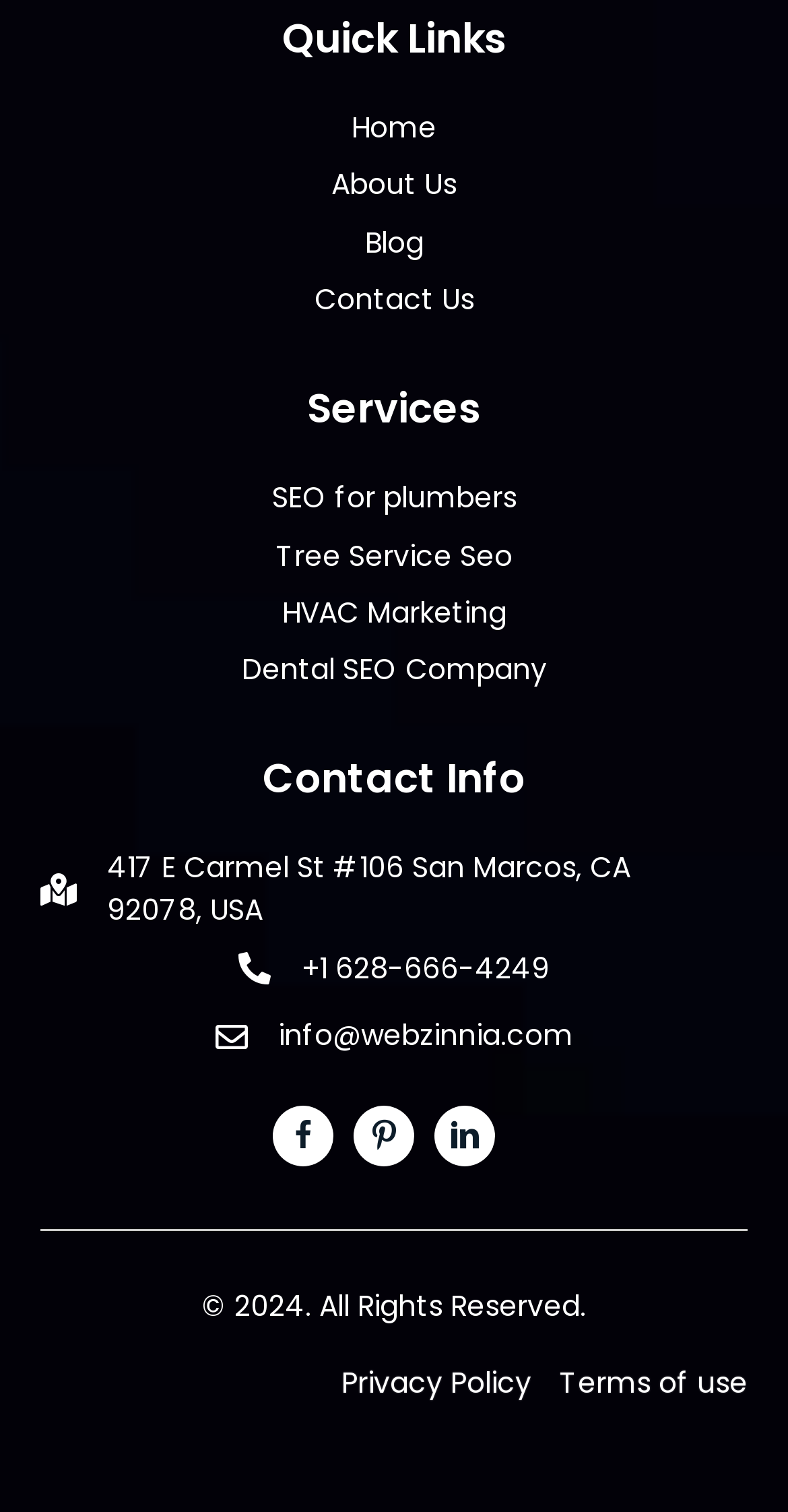How many links are under 'Quick Links'?
Please provide a single word or phrase as your answer based on the screenshot.

4